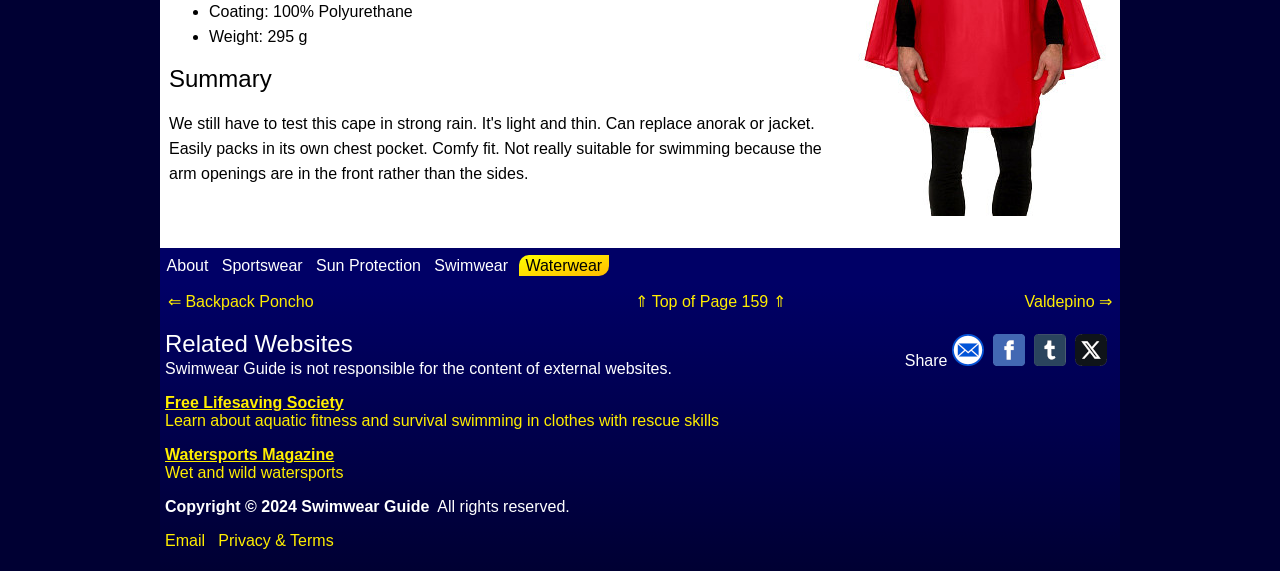Pinpoint the bounding box coordinates of the area that should be clicked to complete the following instruction: "Click on Backpack Poncho". The coordinates must be given as four float numbers between 0 and 1, i.e., [left, top, right, bottom].

[0.131, 0.513, 0.245, 0.543]